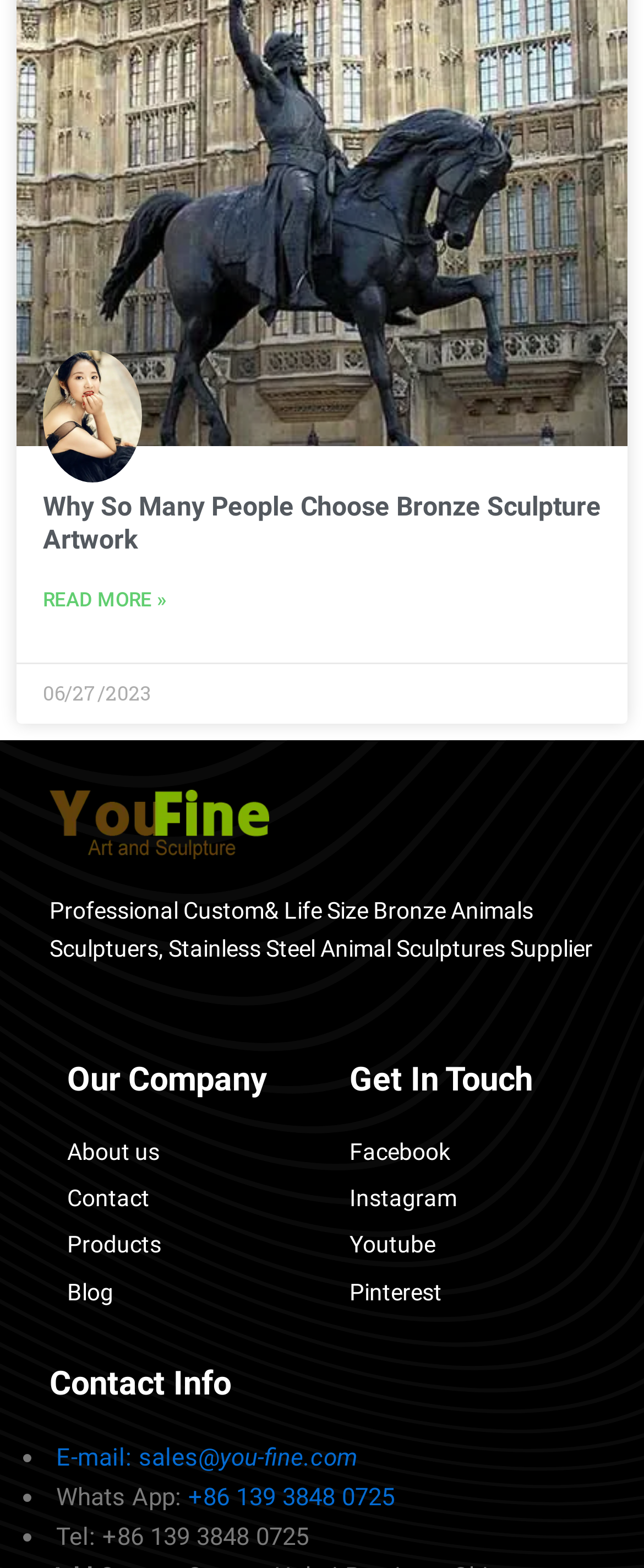Please identify the bounding box coordinates of the clickable region that I should interact with to perform the following instruction: "Learn about the company". The coordinates should be expressed as four float numbers between 0 and 1, i.e., [left, top, right, bottom].

[0.104, 0.723, 0.466, 0.747]